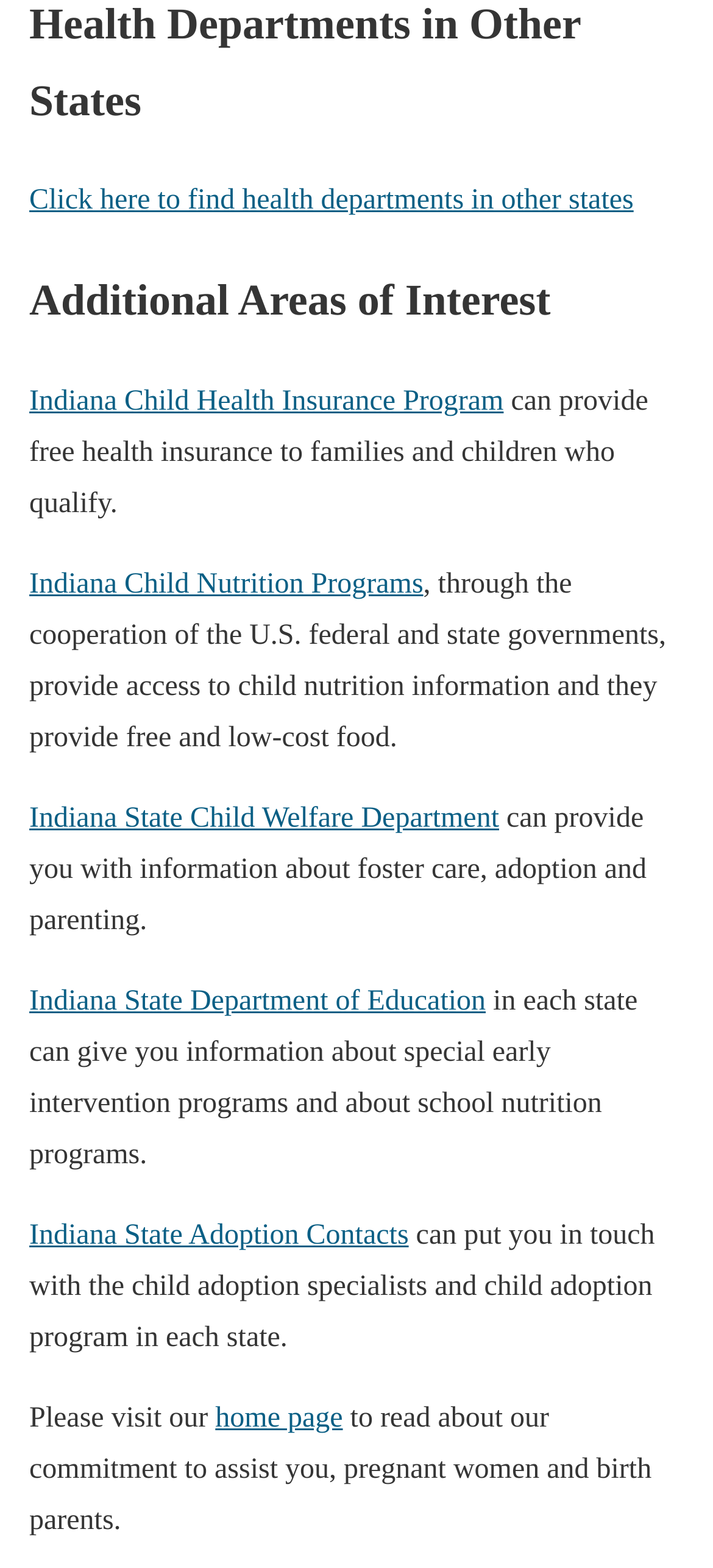Identify the bounding box coordinates for the UI element described as follows: home page. Use the format (top-left x, top-left y, bottom-right x, bottom-right y) and ensure all values are floating point numbers between 0 and 1.

[0.302, 0.895, 0.481, 0.915]